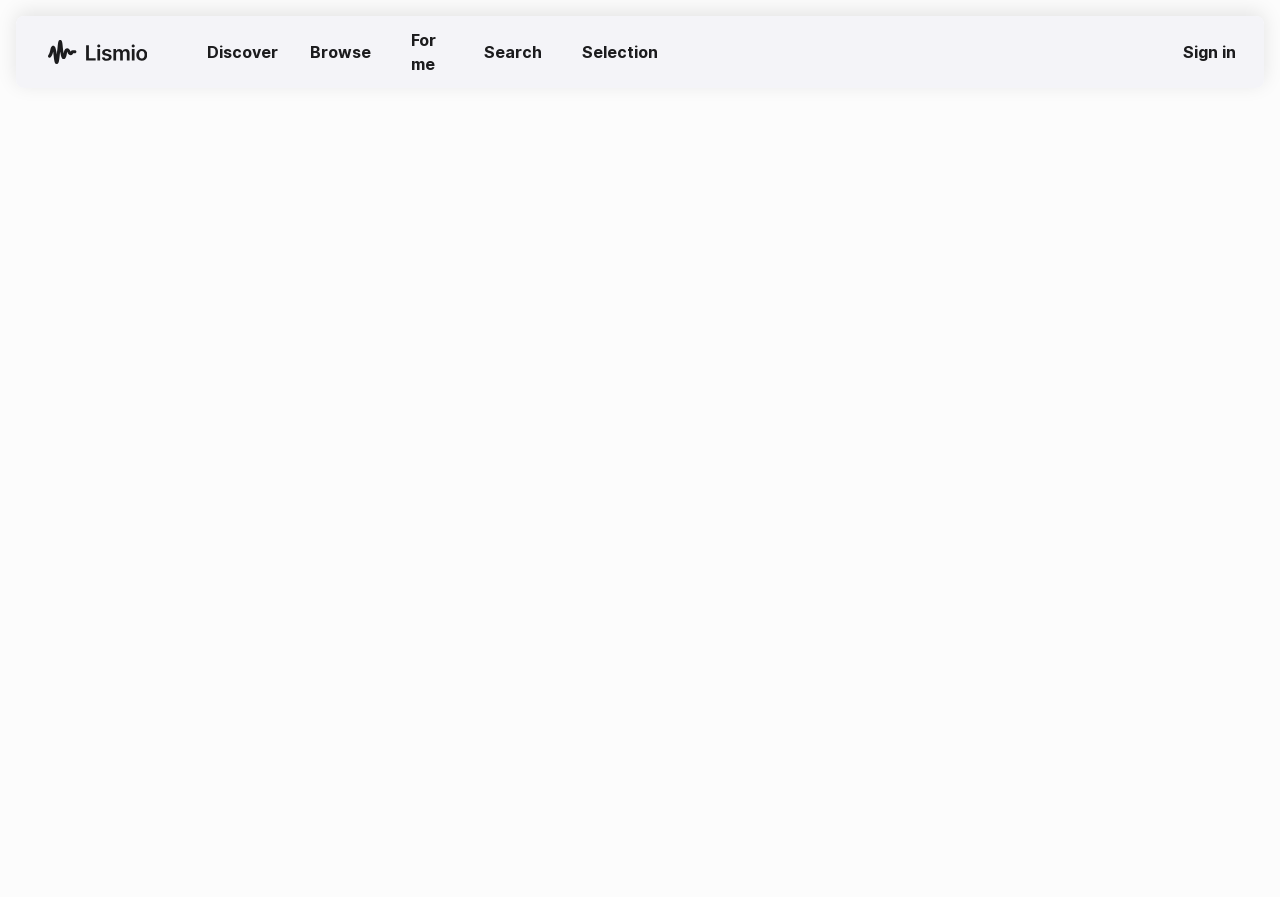How many links are there in the top navigation bar?
Using the image, answer in one word or phrase.

6